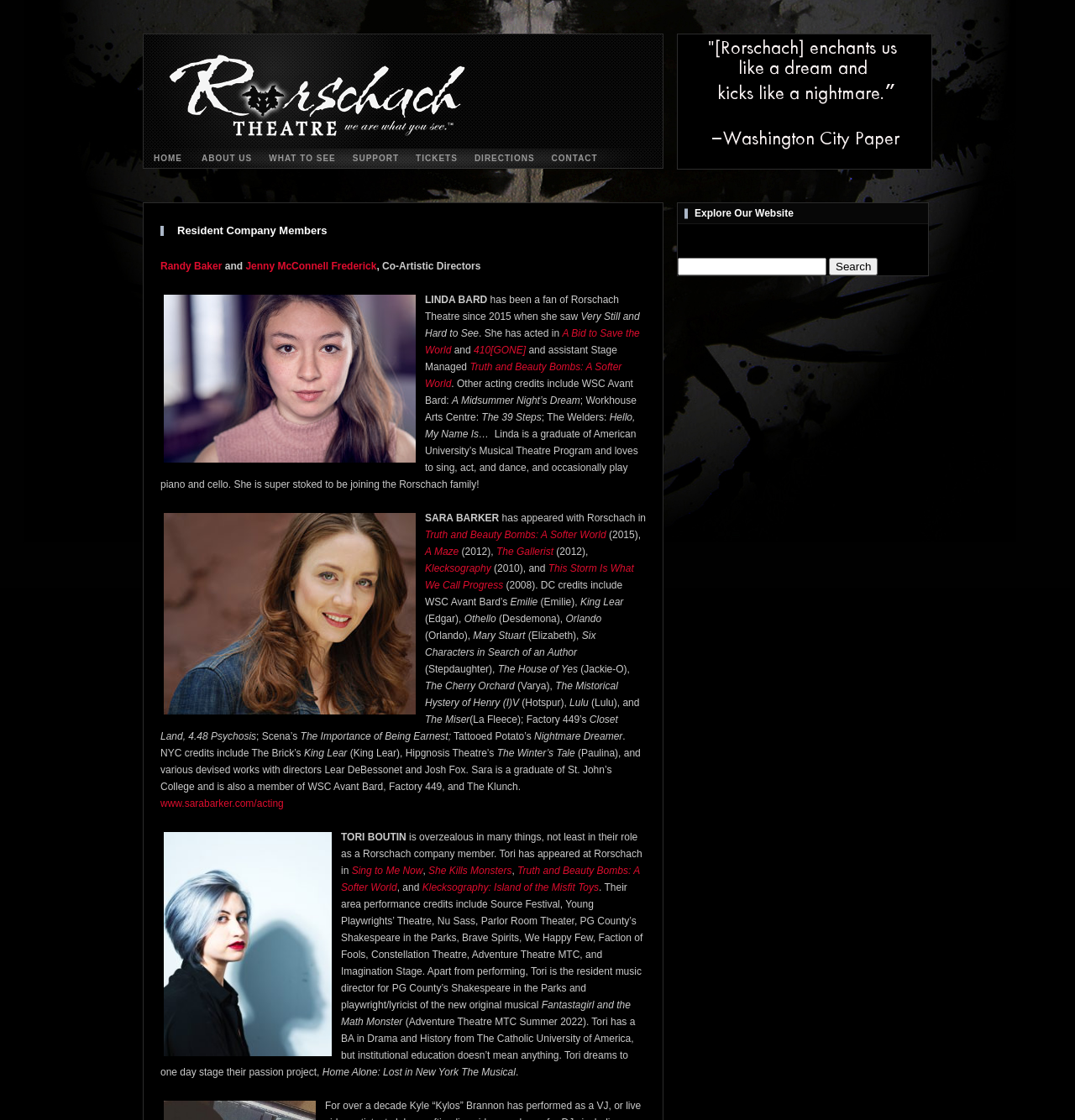What is the name of the university that Tori Boutin attended?
Please answer the question with as much detail and depth as you can.

To find the answer, we need to look at the text elements that describe Tori Boutin's experience and credits. One of the text elements mentions that she is a graduate of St. John's College.